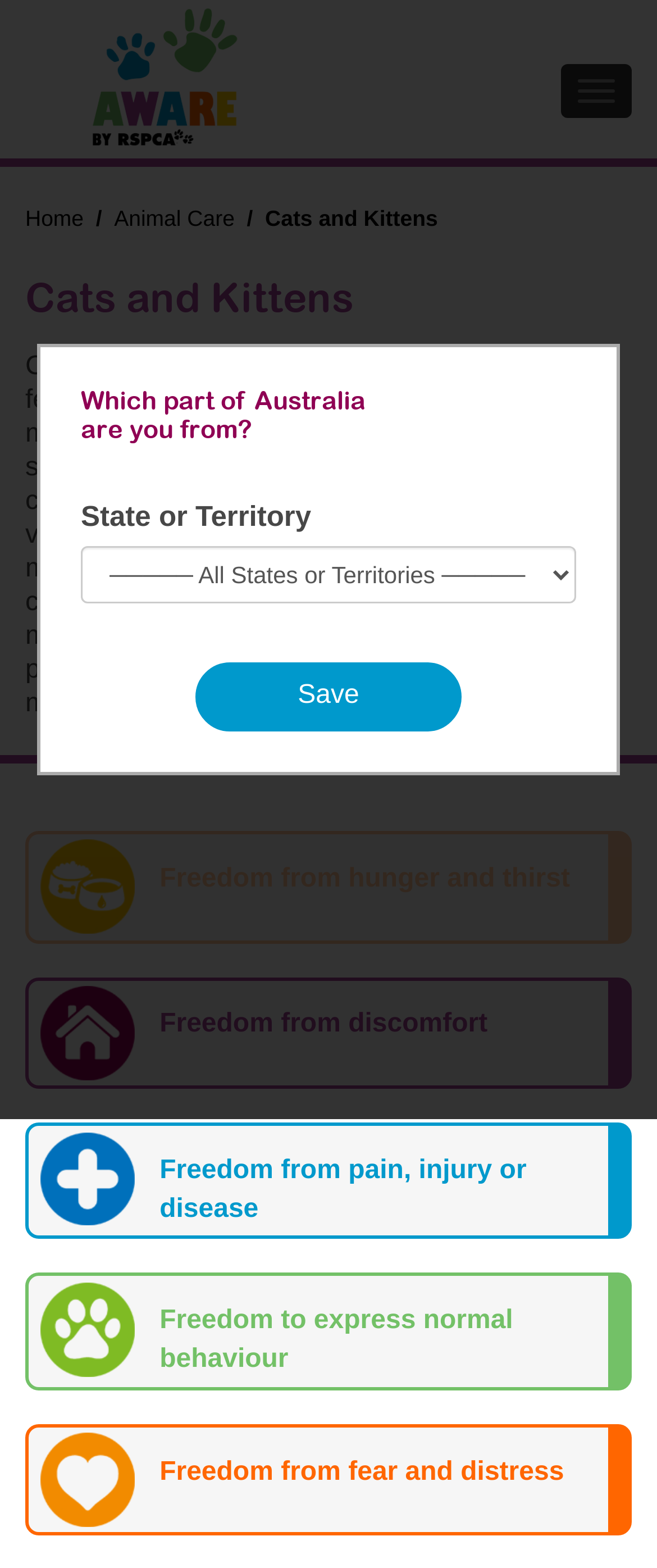Based on the element description, predict the bounding box coordinates (top-left x, top-left y, bottom-right x, bottom-right y) for the UI element in the screenshot: Animal Care

[0.174, 0.131, 0.357, 0.148]